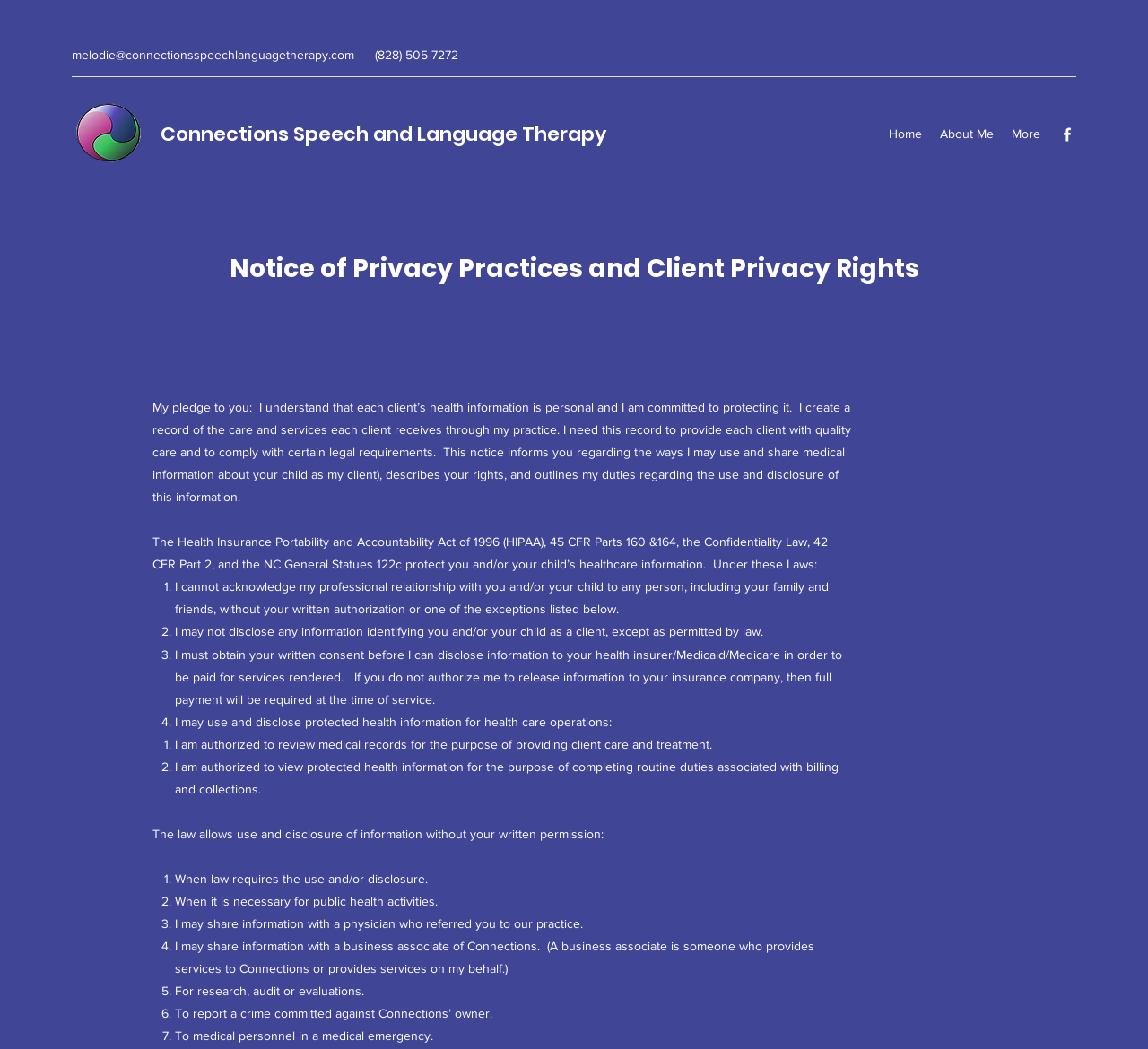Determine the bounding box for the HTML element described here: "melodie@connectionsspeechlanguagetherapy.com". The coordinates should be given as [left, top, right, bottom] with each number being a float between 0 and 1.

[0.062, 0.045, 0.309, 0.059]